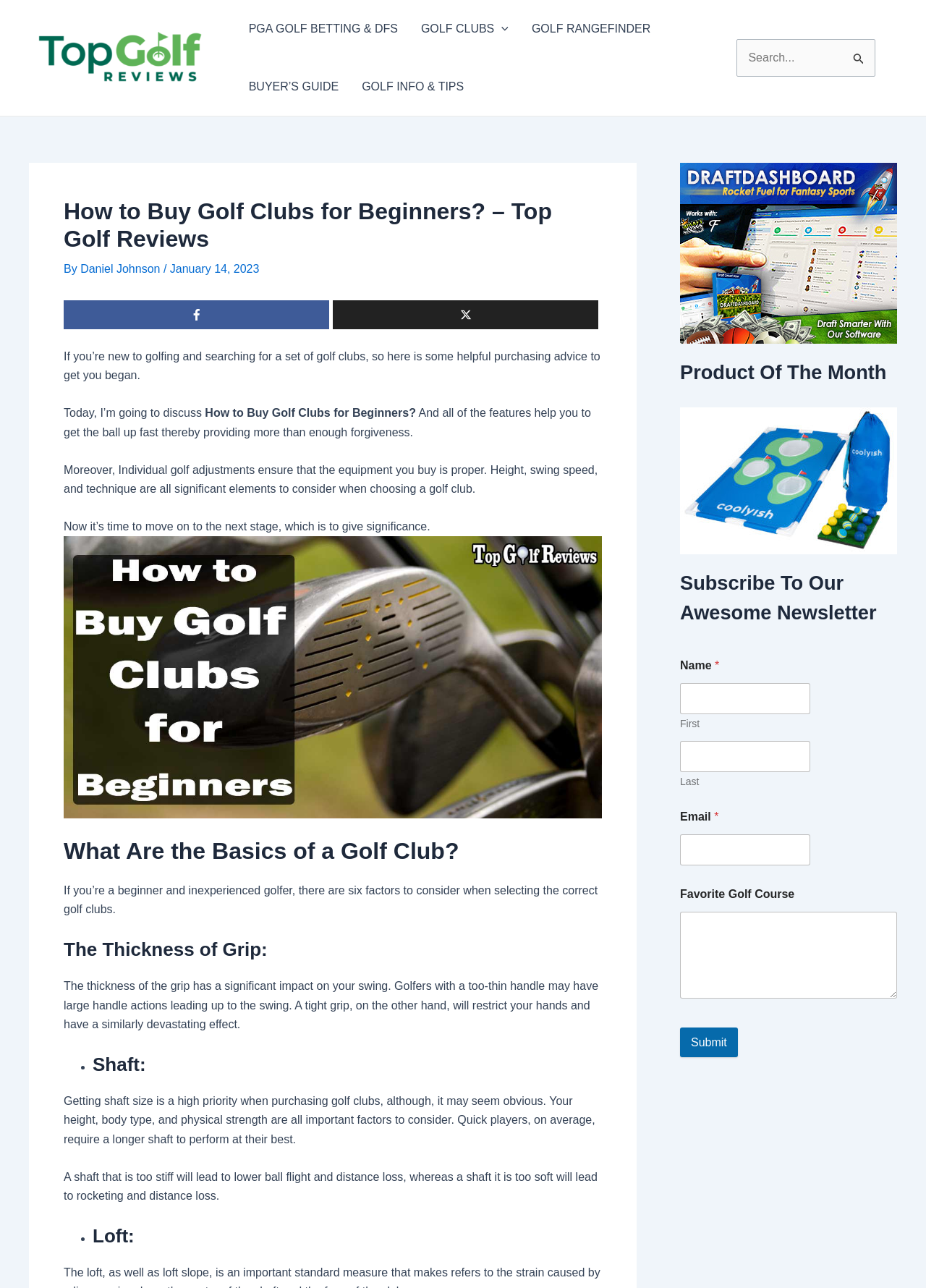Generate a comprehensive description of the webpage.

This webpage is about buying golf clubs for beginners. At the top, there is a header section with a logo and a navigation menu that includes links to PGA golf betting and DFS, golf clubs, golf rangefinder, buyer's guide, and golf info and tips. Below the navigation menu, there is a search bar with a search button.

The main content of the webpage is divided into sections. The first section has a heading "How to Buy Golf Clubs for Beginners?" and includes a brief introduction to the topic. There is also an image related to buying golf clubs for beginners.

The next section is titled "What Are the Basics of a Golf Club?" and discusses the factors to consider when selecting the correct golf clubs, including the thickness of the grip, shaft, and loft. Each of these factors is explained in detail, with bullet points highlighting the key points.

On the right side of the webpage, there are three complementary sections. The first section has a link with an image, the second section is titled "Product Of The Month" and includes a link, and the third section is titled "Subscribe To Our Awesome Newsletter" and includes a form to submit name, email, and favorite golf course.

Overall, the webpage provides helpful information and guidance for beginners looking to buy golf clubs, with a clear and organized layout and easy-to-read content.